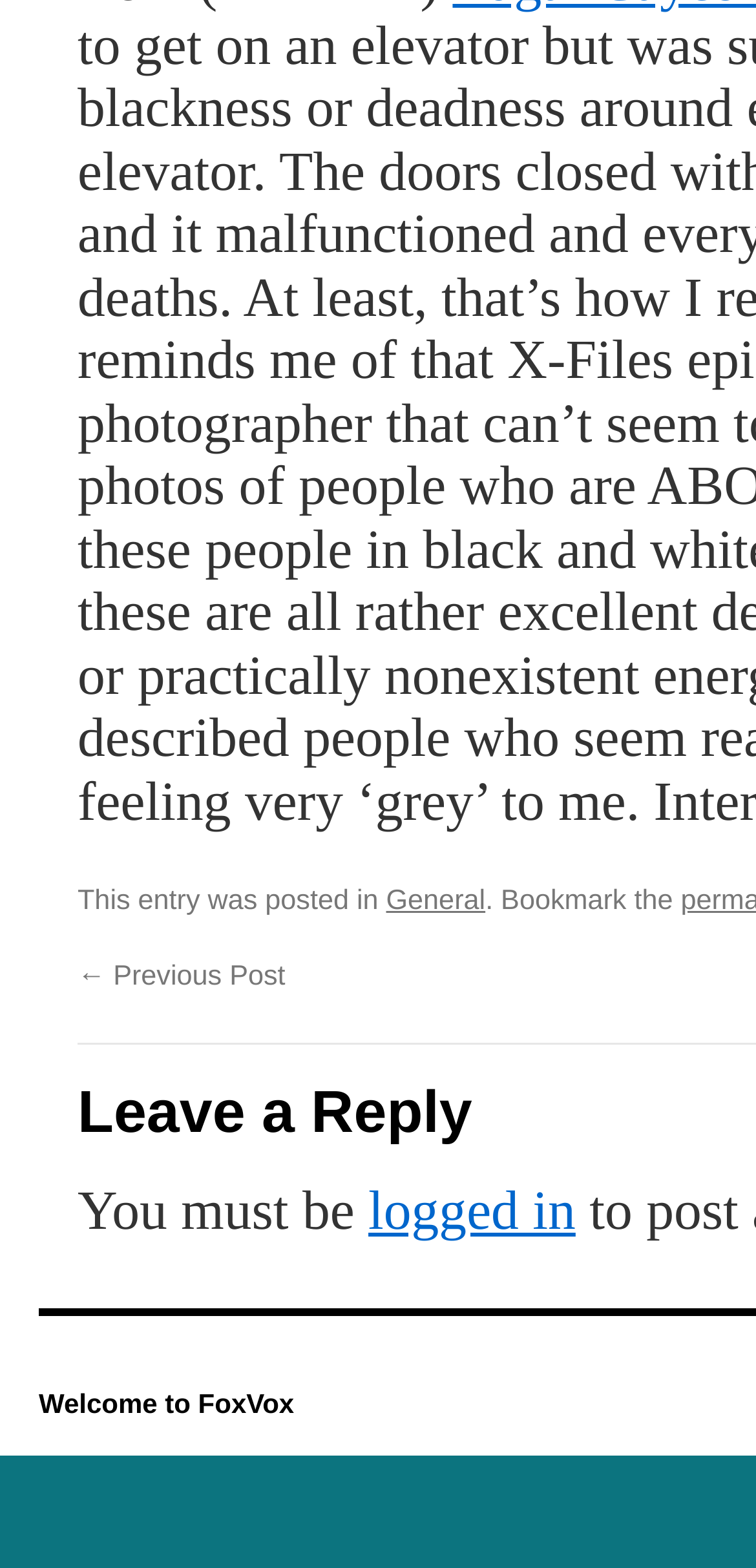Determine the bounding box of the UI component based on this description: "logged in". The bounding box coordinates should be four float values between 0 and 1, i.e., [left, top, right, bottom].

[0.487, 0.801, 0.761, 0.84]